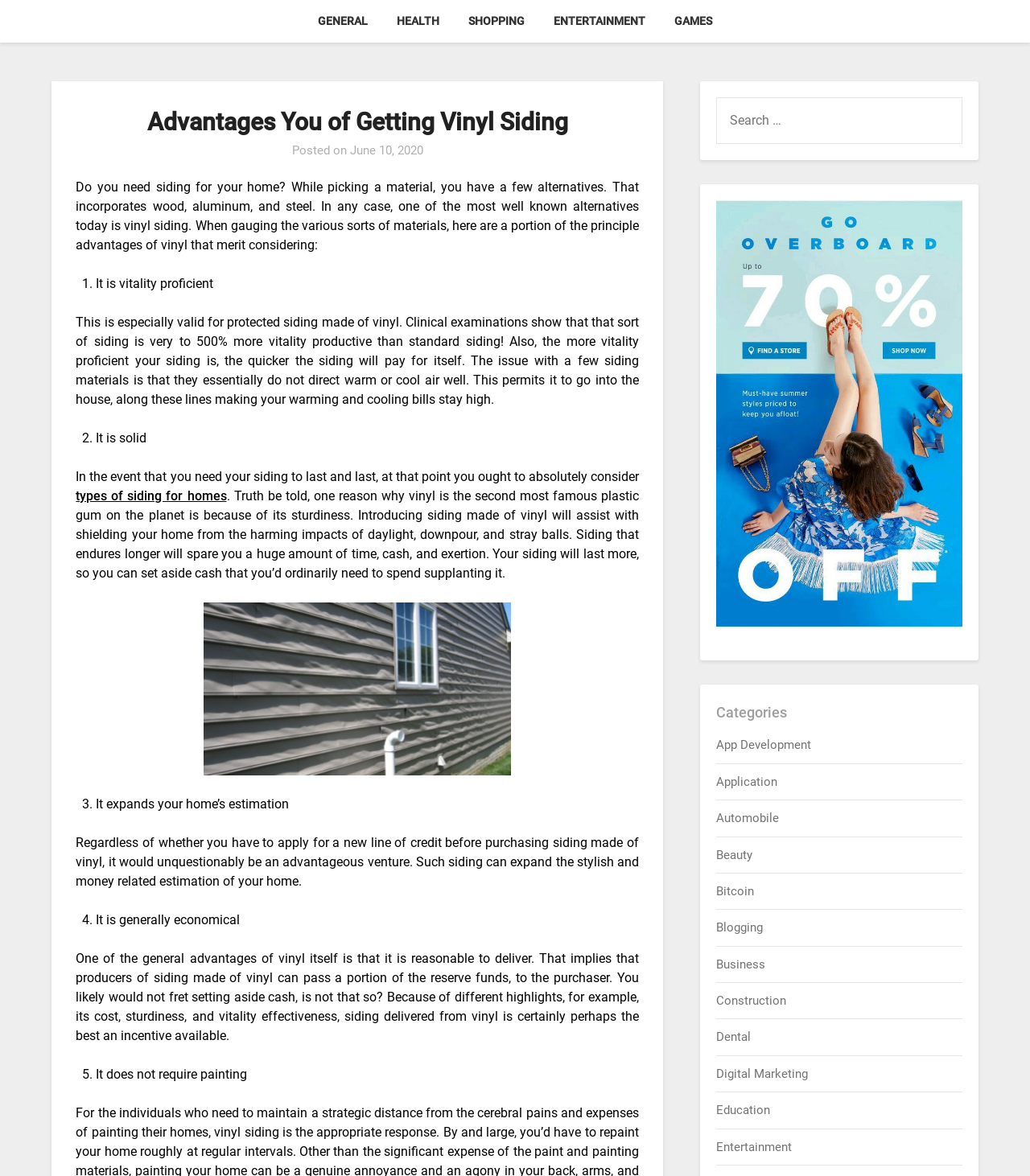Please identify the coordinates of the bounding box for the clickable region that will accomplish this instruction: "Search for something".

[0.696, 0.083, 0.934, 0.122]